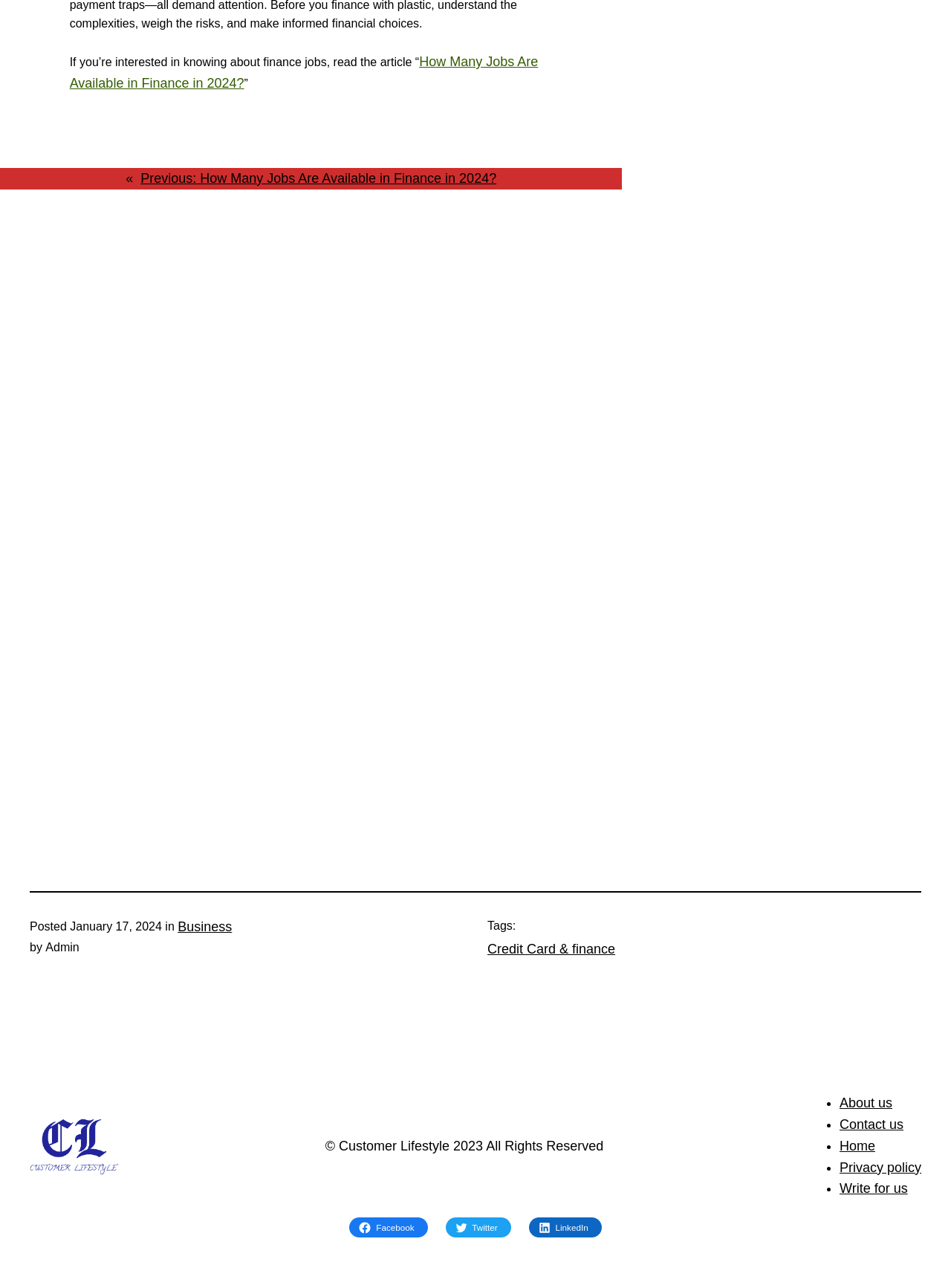From the screenshot, find the bounding box of the UI element matching this description: "Business". Supply the bounding box coordinates in the form [left, top, right, bottom], each a float between 0 and 1.

[0.187, 0.714, 0.244, 0.725]